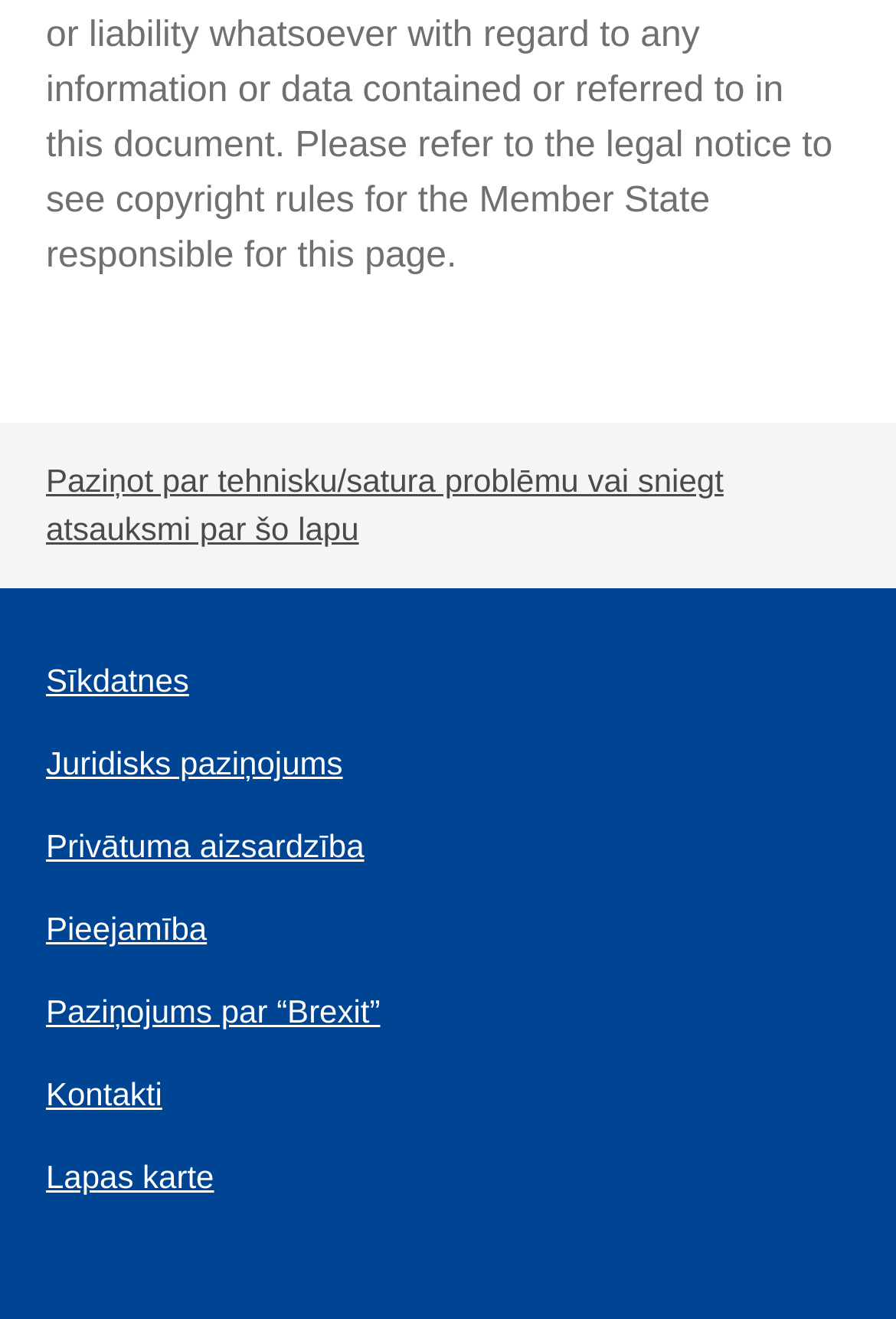Based on the element description, predict the bounding box coordinates (top-left x, top-left y, bottom-right x, bottom-right y) for the UI element in the screenshot: Products & Solutions

None